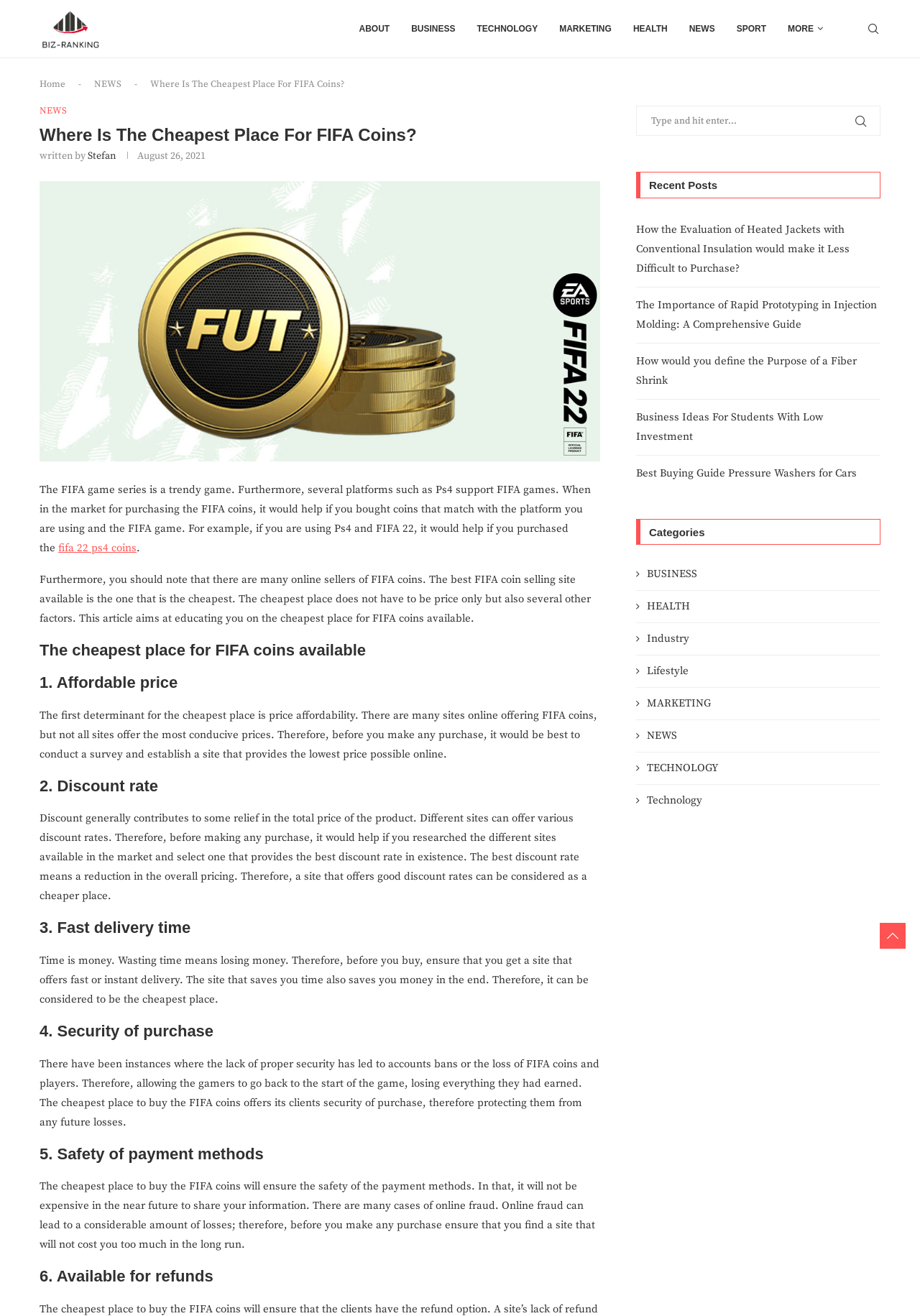Specify the bounding box coordinates for the region that must be clicked to perform the given instruction: "Click on the SPORT link".

[0.789, 0.0, 0.845, 0.044]